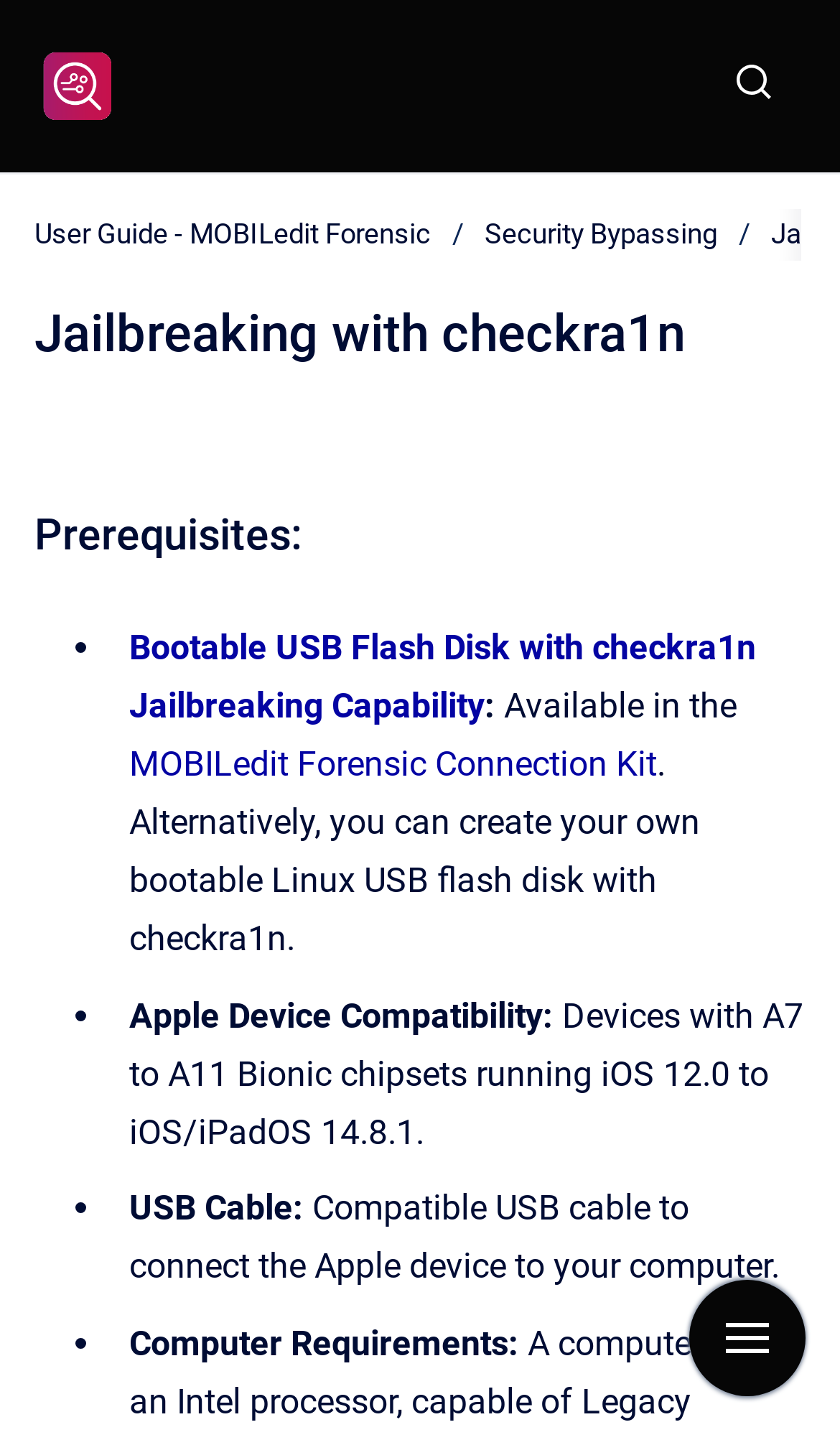Using the provided element description, identify the bounding box coordinates as (top-left x, top-left y, bottom-right x, bottom-right y). Ensure all values are between 0 and 1. Description: User Guide - MOBILedit Forensic

[0.041, 0.148, 0.513, 0.177]